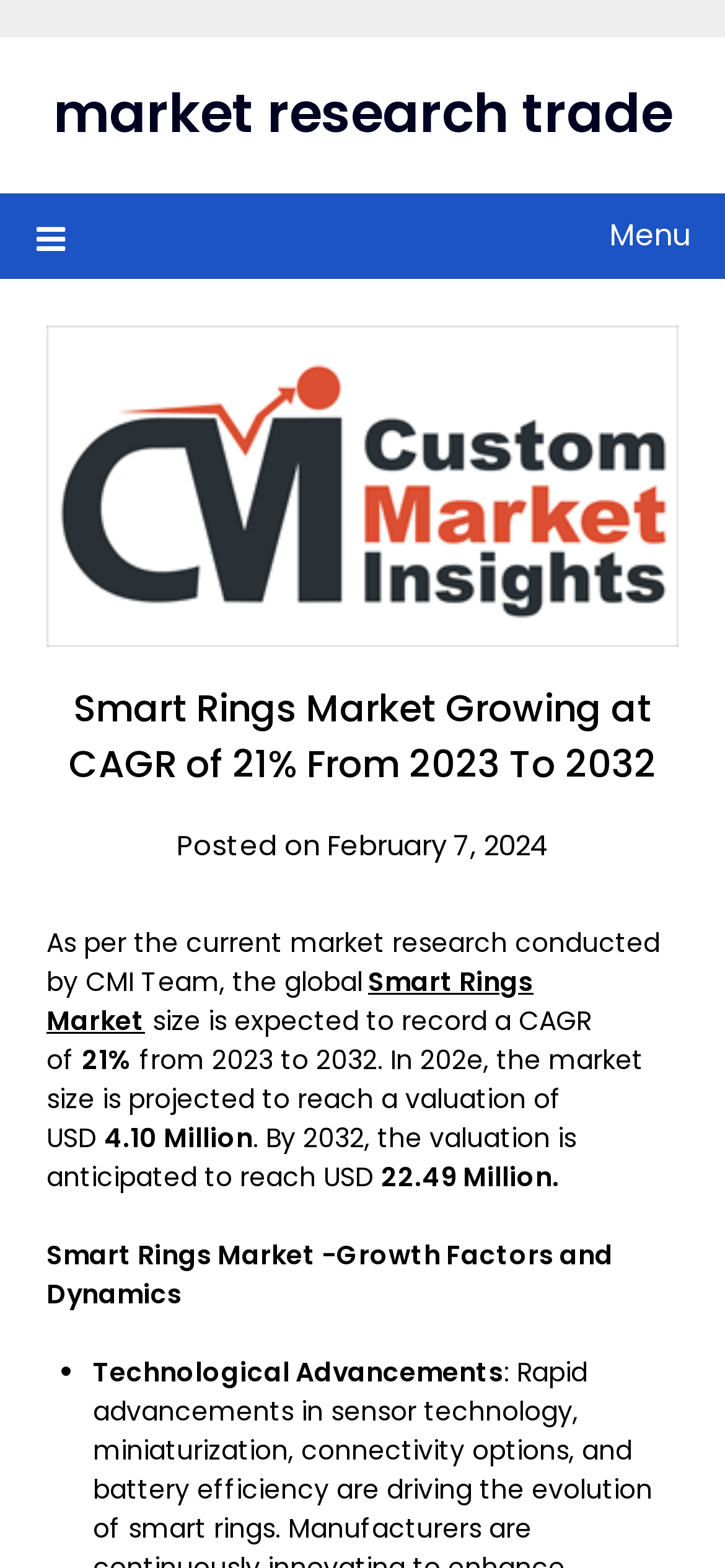Deliver a detailed narrative of the webpage's visual and textual elements.

The webpage is about the Smart Rings Market, with a prominent header "Smart Rings Market Growing at CAGR of 21% From 2023 To 2032" at the top. Below the header, there is a menu link on the left side, accompanied by an image of "Custom Market Insights" and a heading that repeats the title. 

On the top-right side, there is a link to "market research trade". 

The main content of the webpage is divided into paragraphs. The first paragraph starts with the text "As per the current market research conducted by CMI Team, the global" and continues to describe the market size and growth rate. The text is interspersed with links, such as "Smart Rings Market", and highlighted numbers, like "21%" and "4.10 Million". 

The second paragraph begins with "Smart Rings" and discusses the market growth factors and dynamics. It features a bullet point list, with the first item being "Technological Advancements". 

Throughout the webpage, there are no prominent images aside from the "Custom Market Insights" logo. The overall structure is clean, with clear headings and concise text.